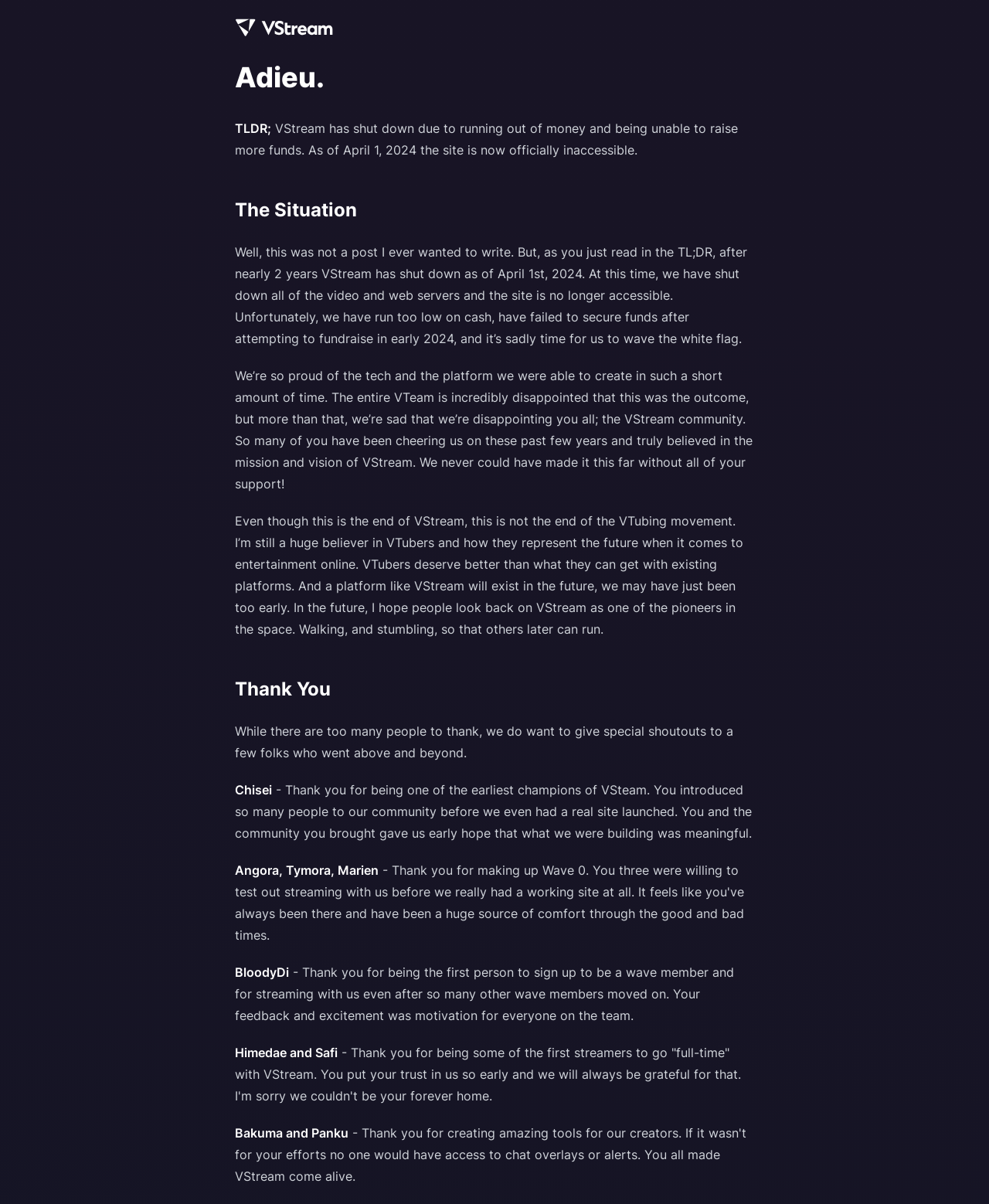What is the date when VStream's site became inaccessible?
Please use the visual content to give a single word or phrase answer.

April 1, 2024